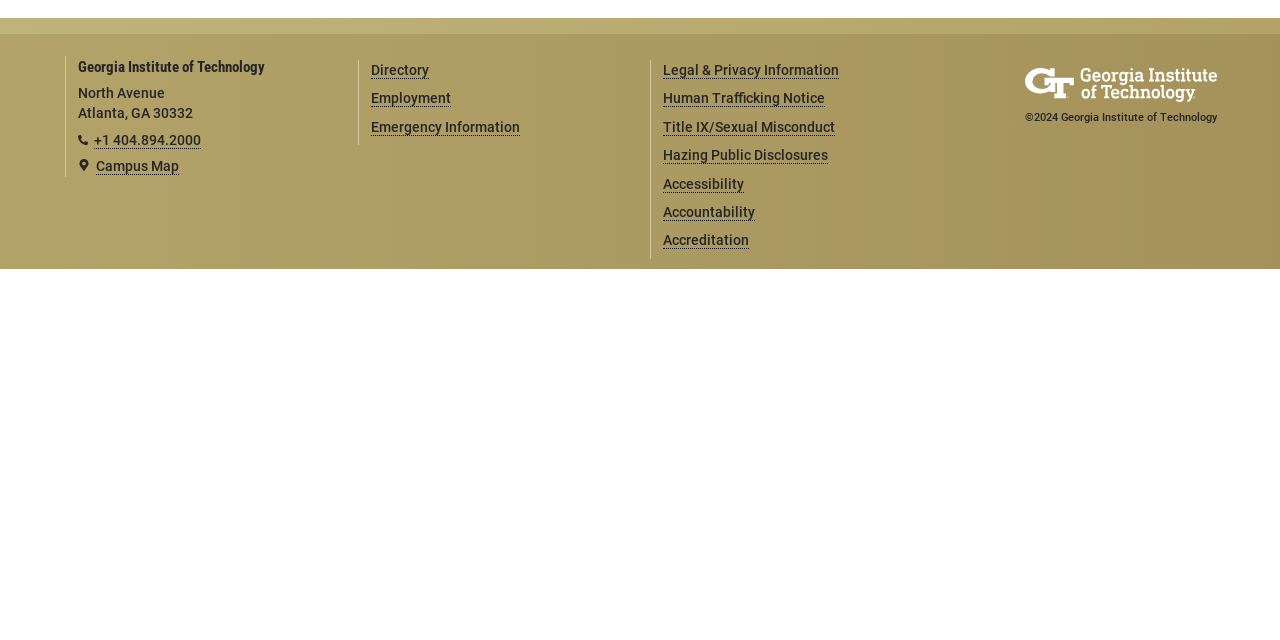Given the description "Emergency Information", determine the bounding box of the corresponding UI element.

[0.289, 0.186, 0.406, 0.212]